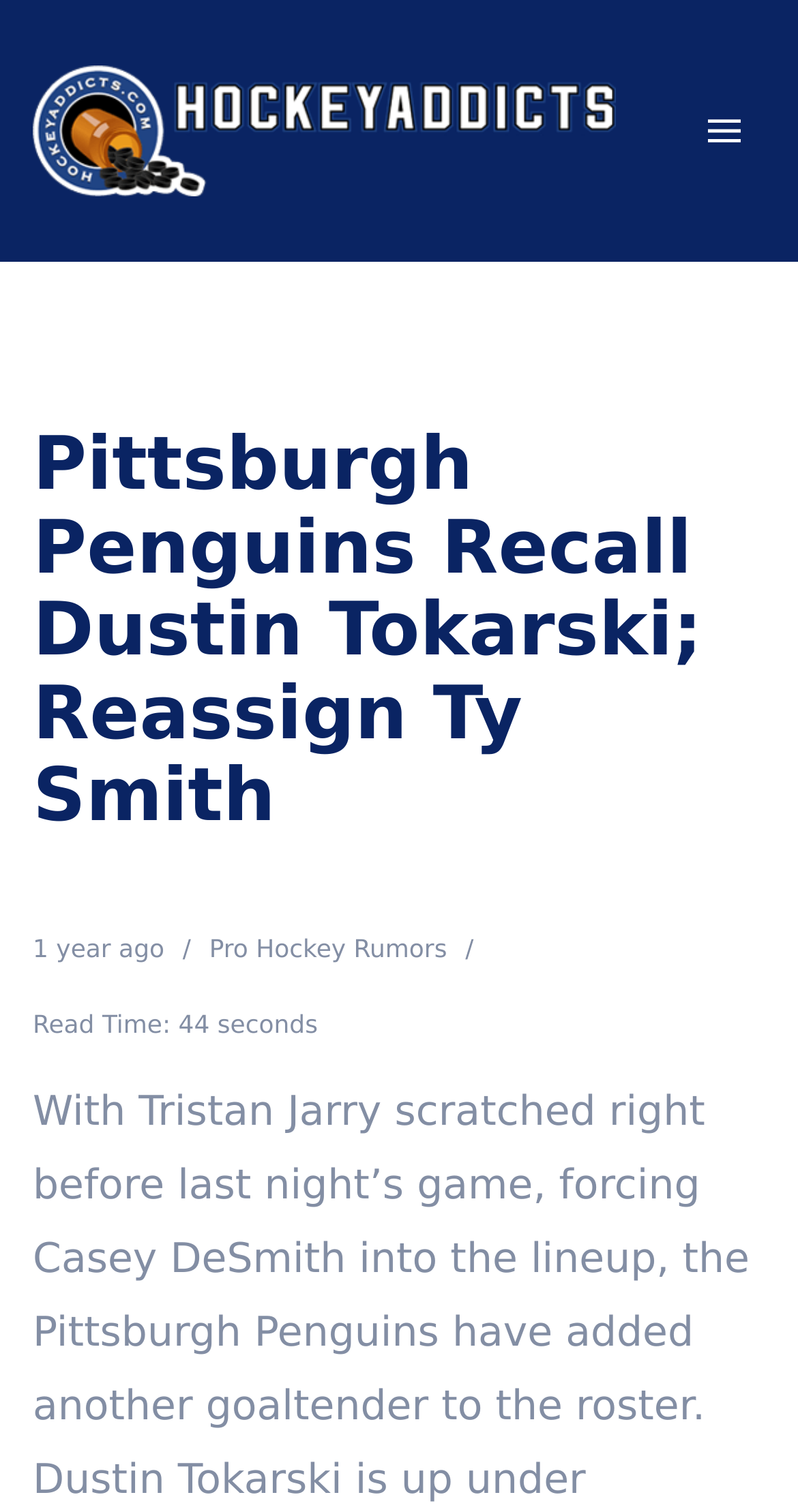Provide a single word or phrase answer to the question: 
How old is the article?

1 year ago